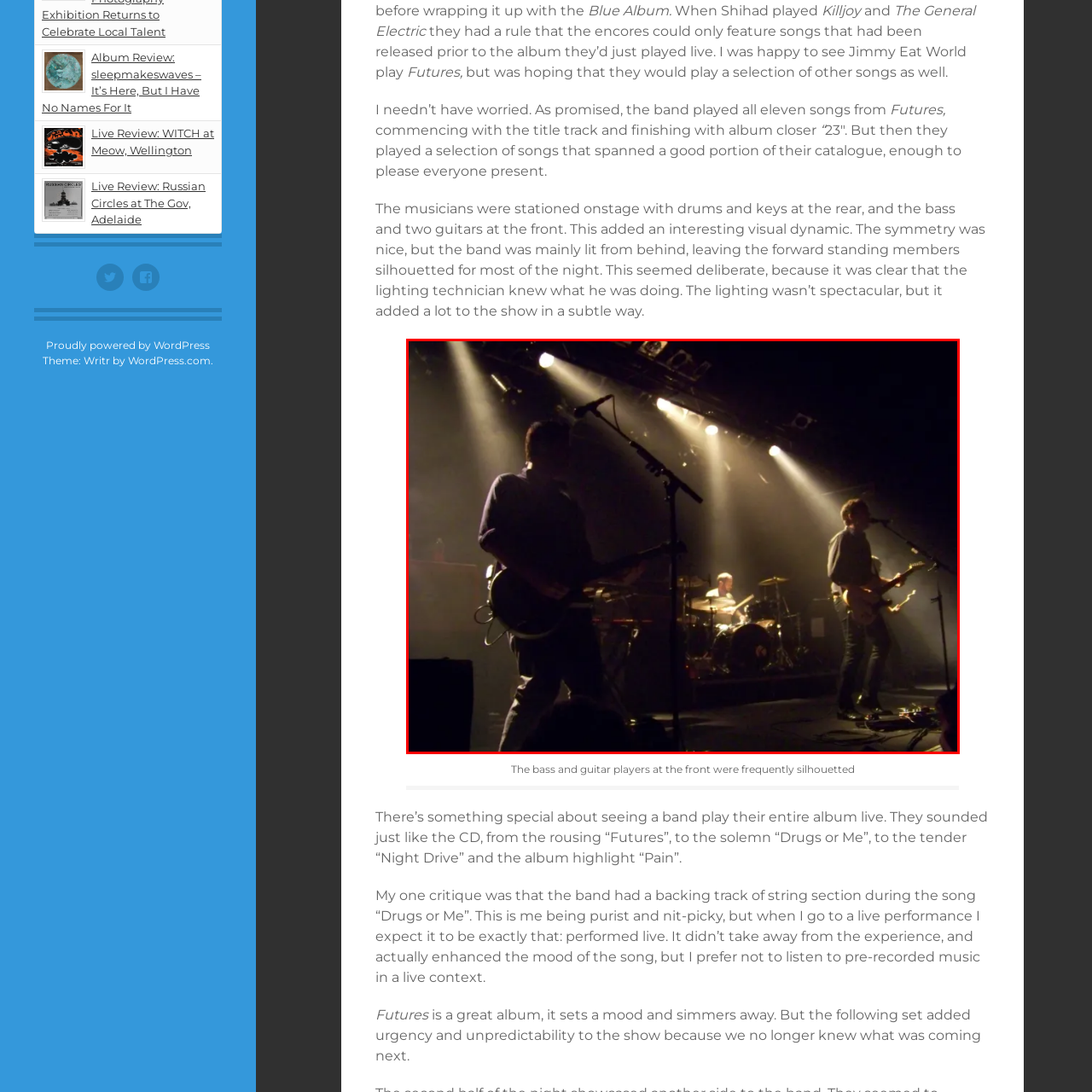Give an elaborate description of the visual elements within the red-outlined box.

This atmospheric concert photograph captures a moment from a live performance, showcasing three musicians on stage. The front figures, prominently silhouetted against the dramatic lighting, suggest a blend of dynamic energy and artistic intent as they engage with their instruments. The guitarist on the left, partially hidden in shadows, contrasts with the vibrant presence of the lead singer on the right, who stands confidently with a guitar and microphone. 

In the background, the drummer drives the rhythm, illuminated by focused stage lights that cut through the haze, lending an ethereal quality to the scene. This intimate setting, with its strategic lighting and silhouette effect, reflects the band's commitment to creating a rich visual dynamic alongside their sound, emphasizing the power of live music to evoke emotion and connection. The overall composition encapsulates the essence of a memorable live show, resonating with the excitement of witnessing a full album performance by the band.